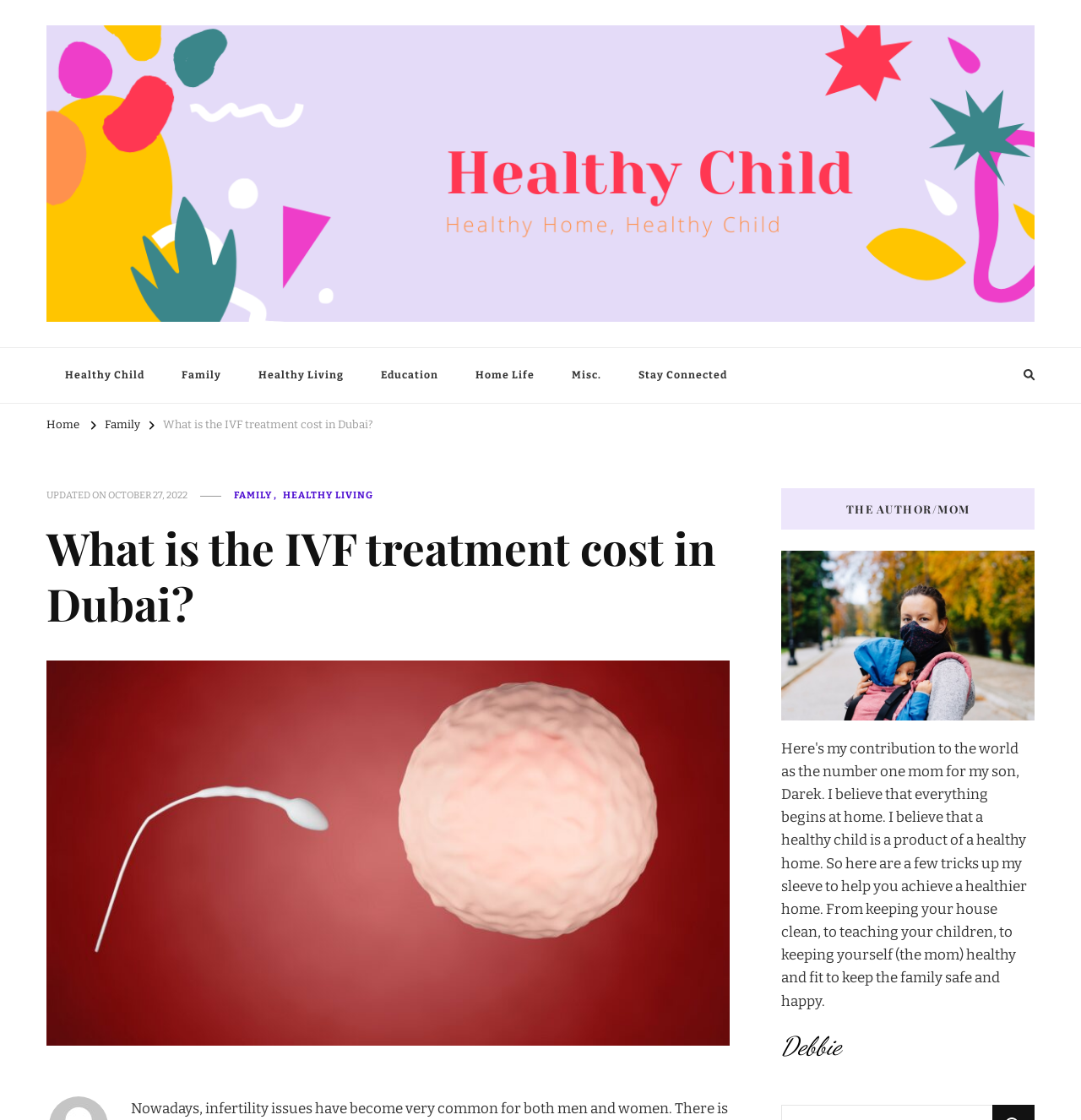Determine the bounding box coordinates for the region that must be clicked to execute the following instruction: "view the image about IVF treatment cost in Dubai".

[0.043, 0.59, 0.675, 0.934]